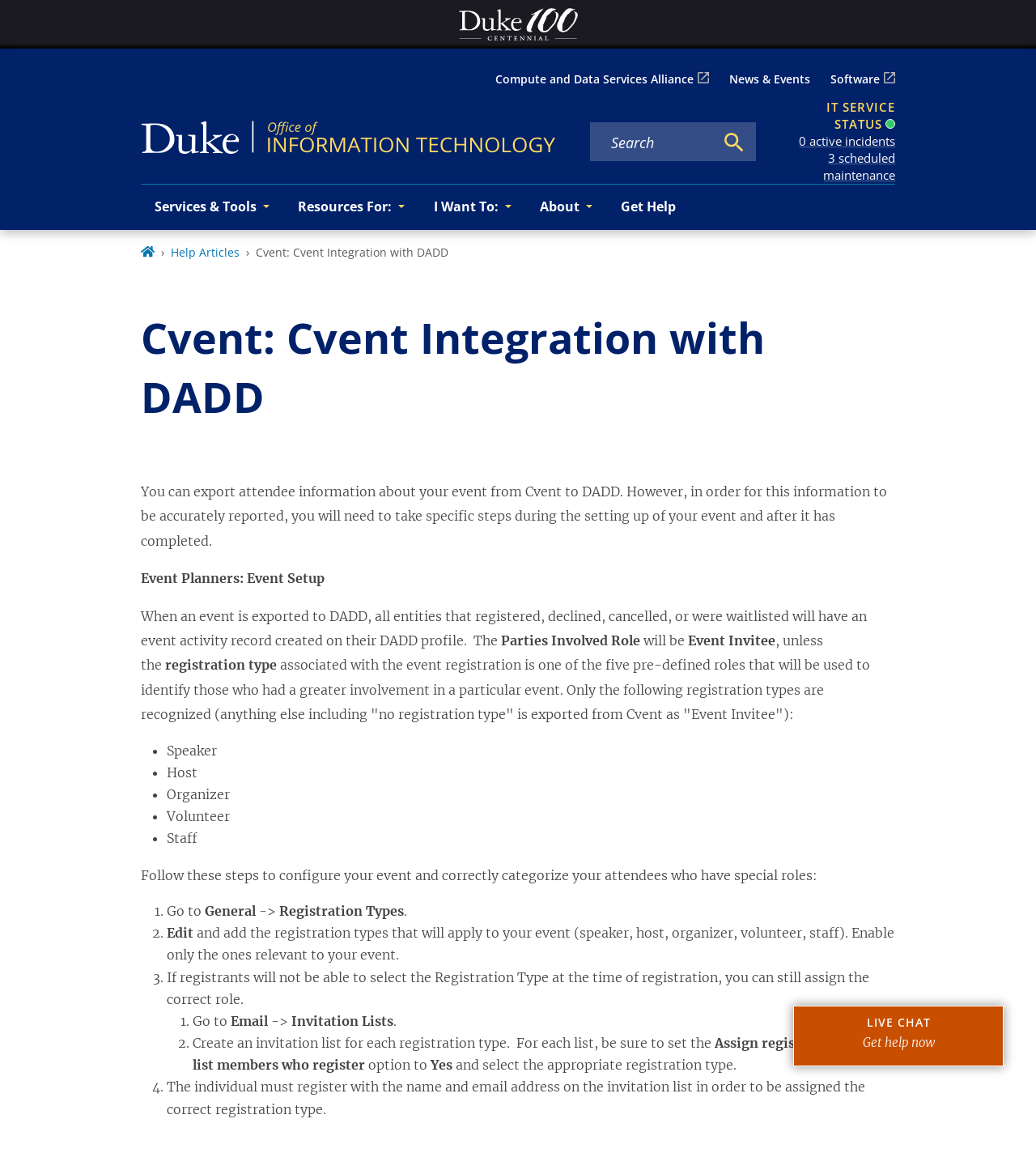What is the correct step to configure an event and categorize attendees with special roles?
Based on the visual details in the image, please answer the question thoroughly.

According to the webpage, to configure an event and categorize attendees with special roles, one needs to edit and add the relevant registration types, such as speaker, host, organizer, volunteer, or staff, and enable only the ones relevant to the event.